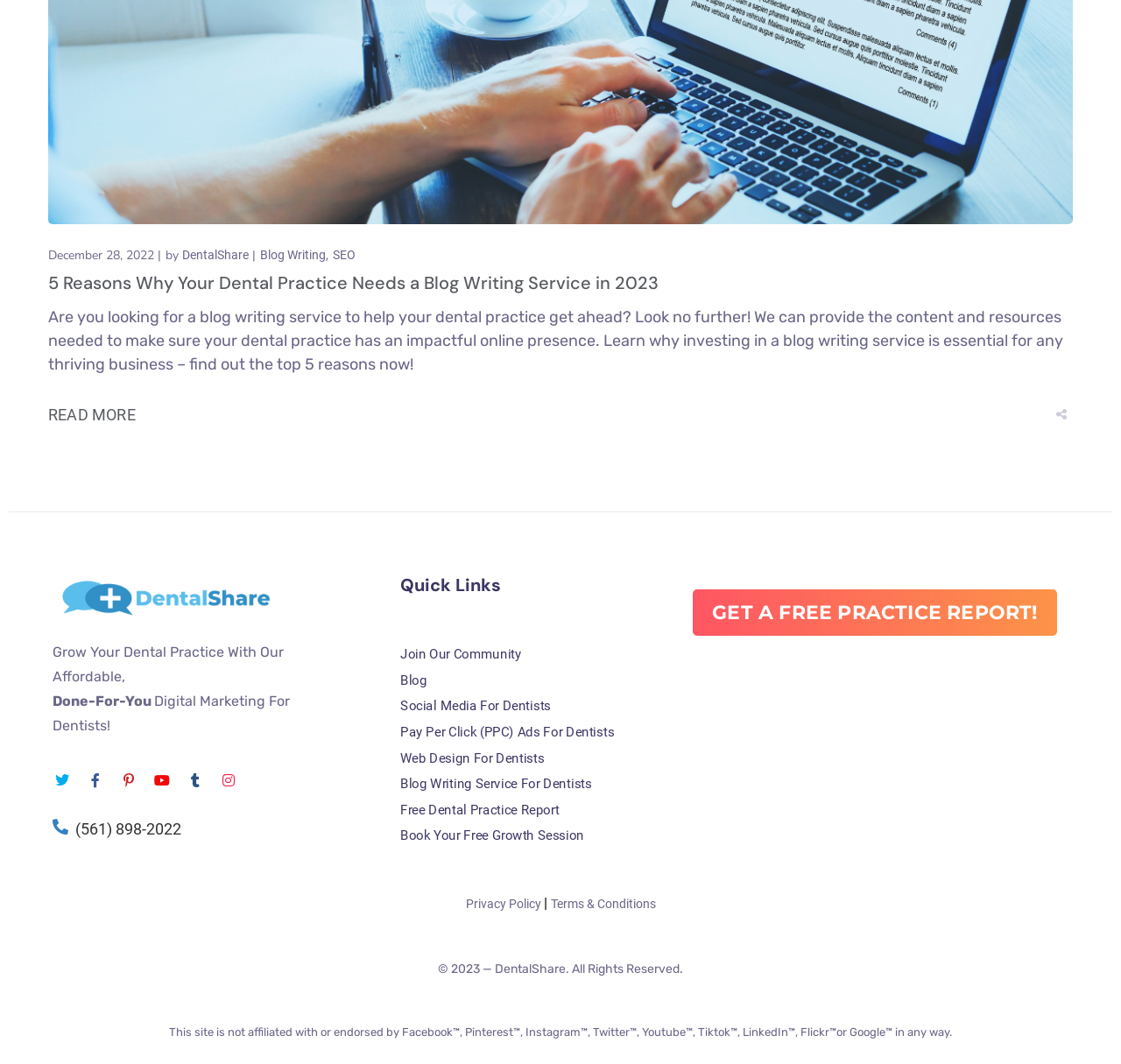Can you specify the bounding box coordinates for the region that should be clicked to fulfill this instruction: "Follow on Twitter".

[0.047, 0.724, 0.063, 0.742]